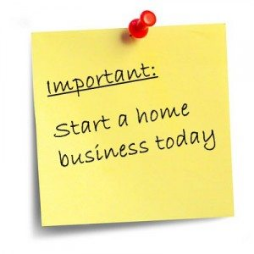Detail all significant aspects of the image you see.

A vibrant yellow sticky note with a red pushpin holds an important message: "Start a home business today." This image emphasizes the growing trend of entrepreneurship and self-employment, encouraging individuals to take initiative in establishing their own home-based ventures. The clear and bold lettering of the message conveys a sense of urgency and motivation, making it a perfect reminder for anyone considering new business opportunities from the comfort of their own home. Whether for financial independence or personal fulfillment, this note serves as a call to action for aspiring entrepreneurs.